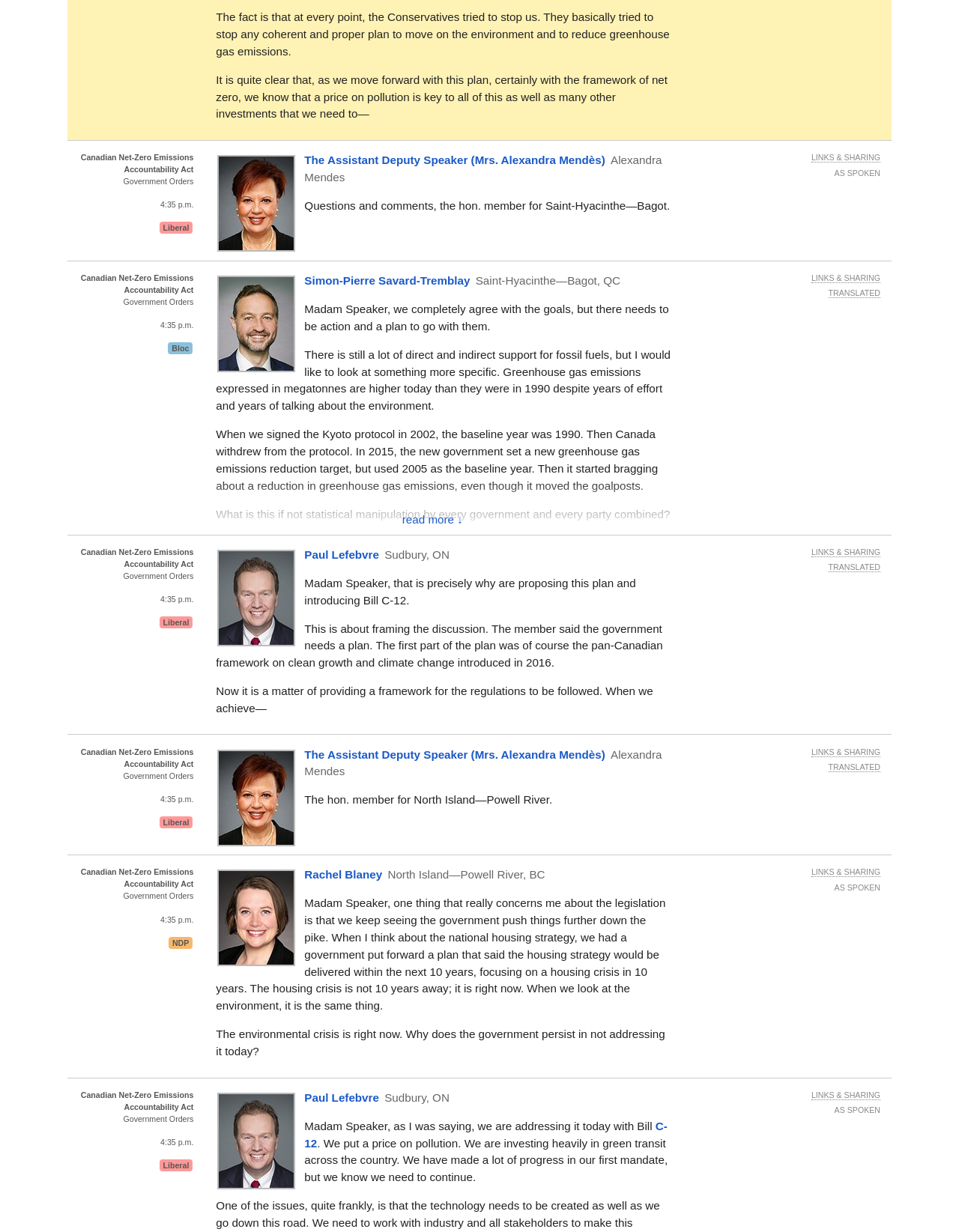Identify the bounding box coordinates of the clickable region necessary to fulfill the following instruction: "Click the 'C-12' link". The bounding box coordinates should be four float numbers between 0 and 1, i.e., [left, top, right, bottom].

[0.65, 0.316, 0.676, 0.326]